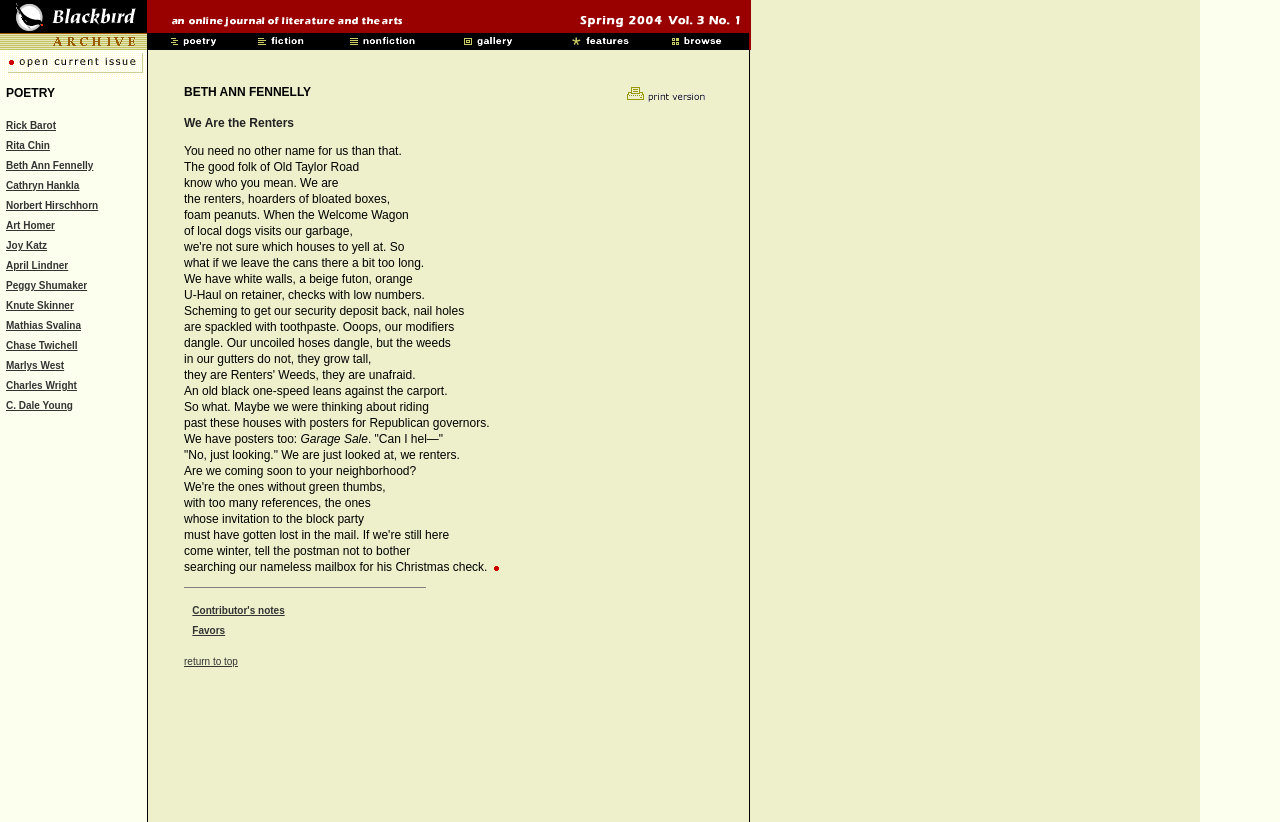Please identify the bounding box coordinates of the clickable region that I should interact with to perform the following instruction: "read the poem We Are the Renters". The coordinates should be expressed as four float numbers between 0 and 1, i.e., [left, top, right, bottom].

[0.144, 0.105, 0.555, 0.84]